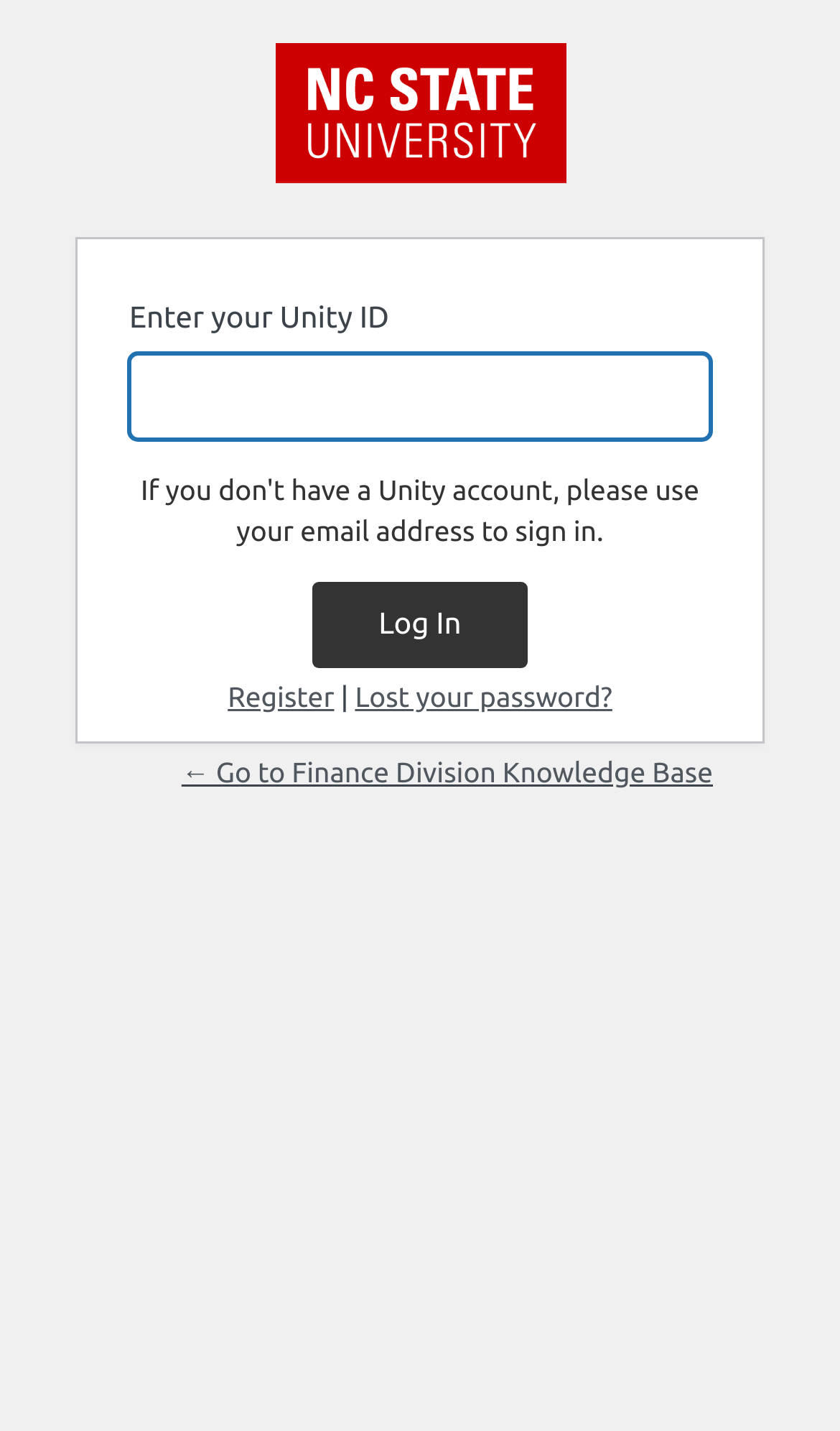What is the alternative to logging in?
Answer the question with as much detail as you can, using the image as a reference.

There is a 'Register' link next to the 'Lost your password?' link, implying that users who do not have an account can register instead of logging in.